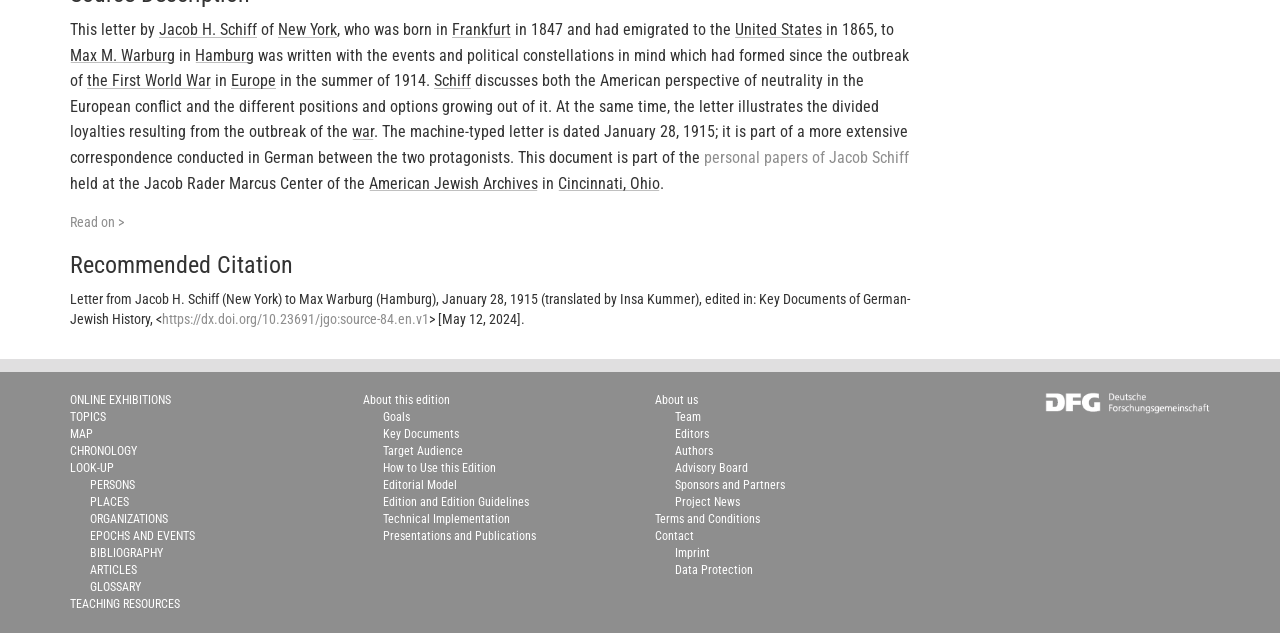Where is the American Jewish Archives located?
Using the image, provide a concise answer in one word or a short phrase.

Cincinnati, Ohio